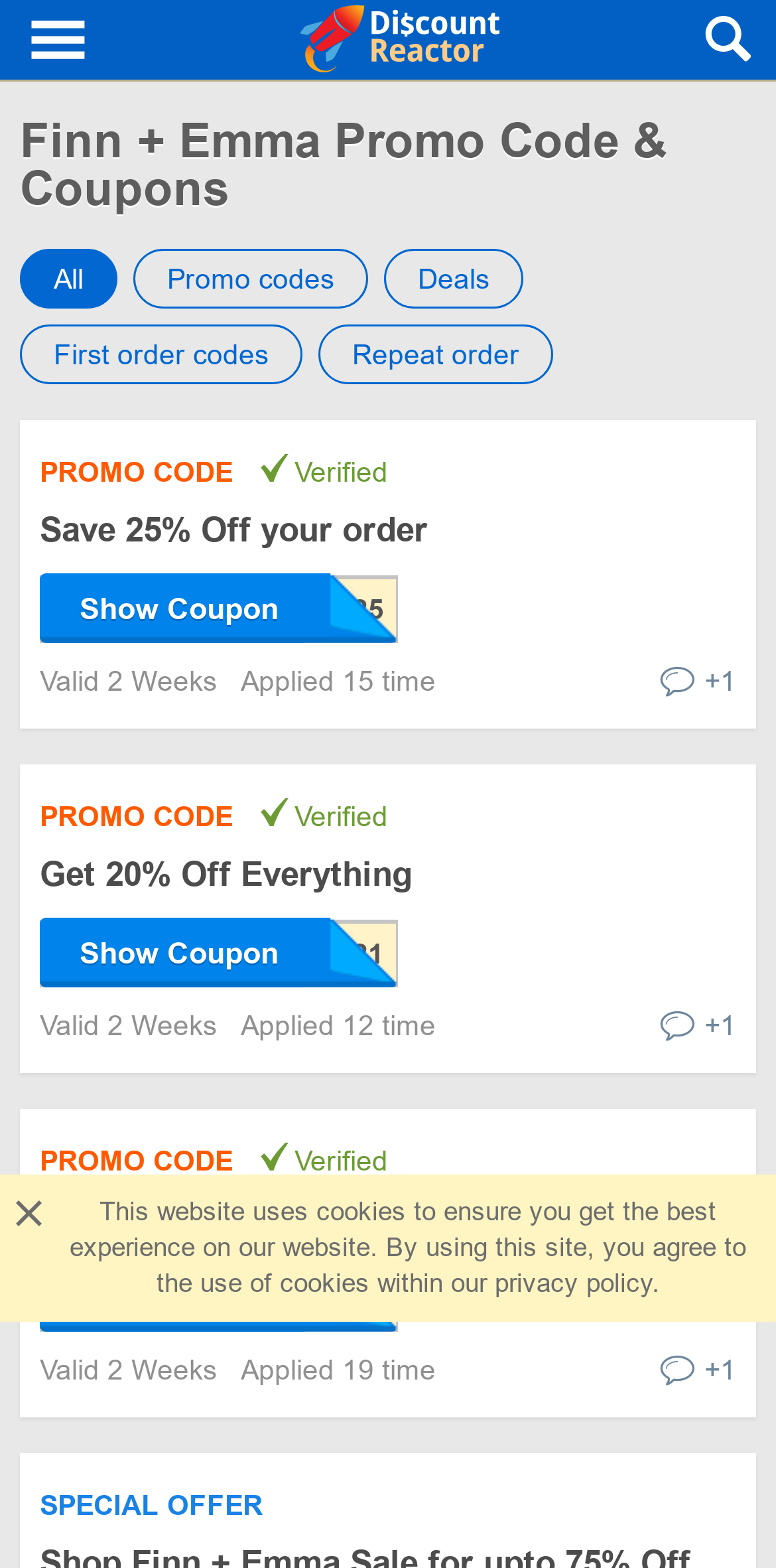Please identify the bounding box coordinates of the element on the webpage that should be clicked to follow this instruction: "click the link to learn about the meaning of the squiggly line in programming". The bounding box coordinates should be given as four float numbers between 0 and 1, formatted as [left, top, right, bottom].

None